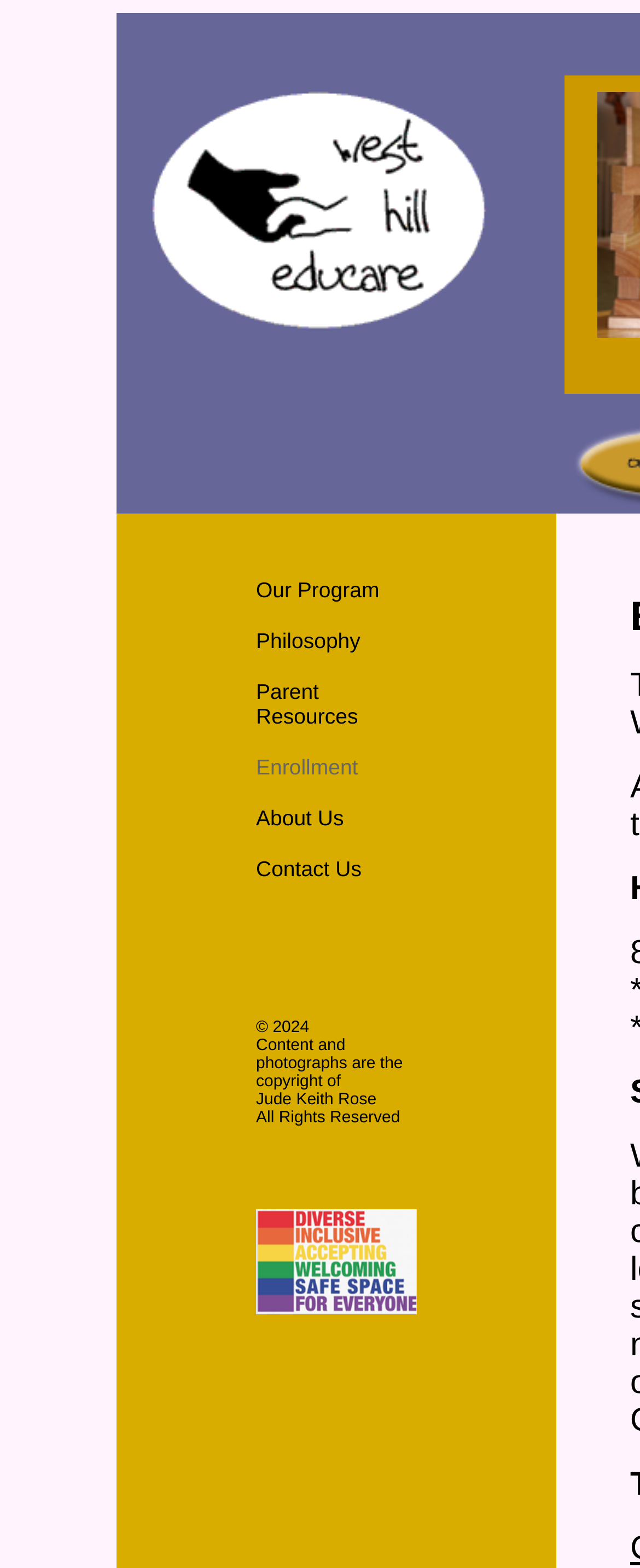What is the image at the bottom of the webpage about?
Please provide a single word or phrase as your answer based on the screenshot.

Diverse inclusive safe space